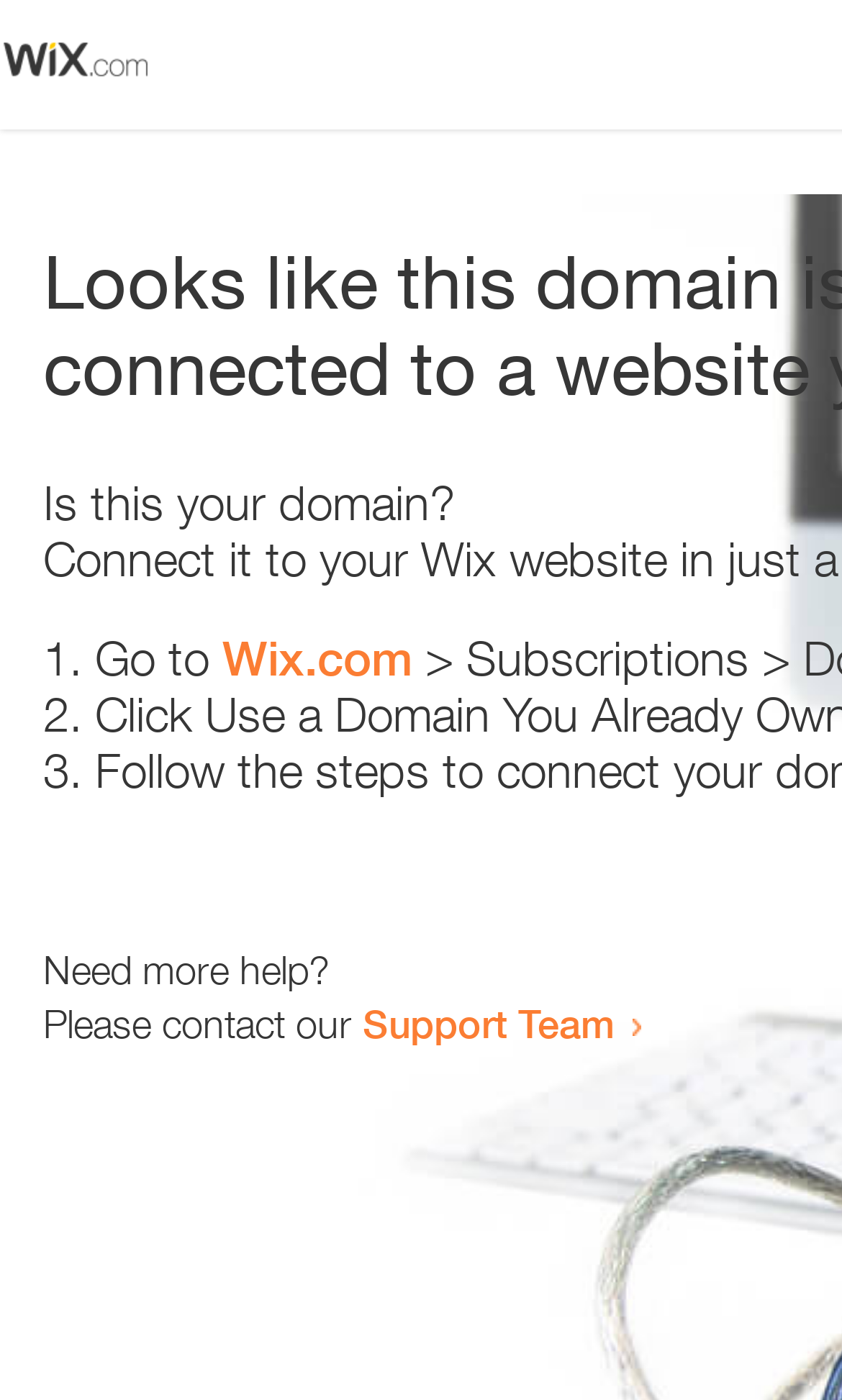Respond concisely with one word or phrase to the following query:
What is the domain being referred to?

Wix.com